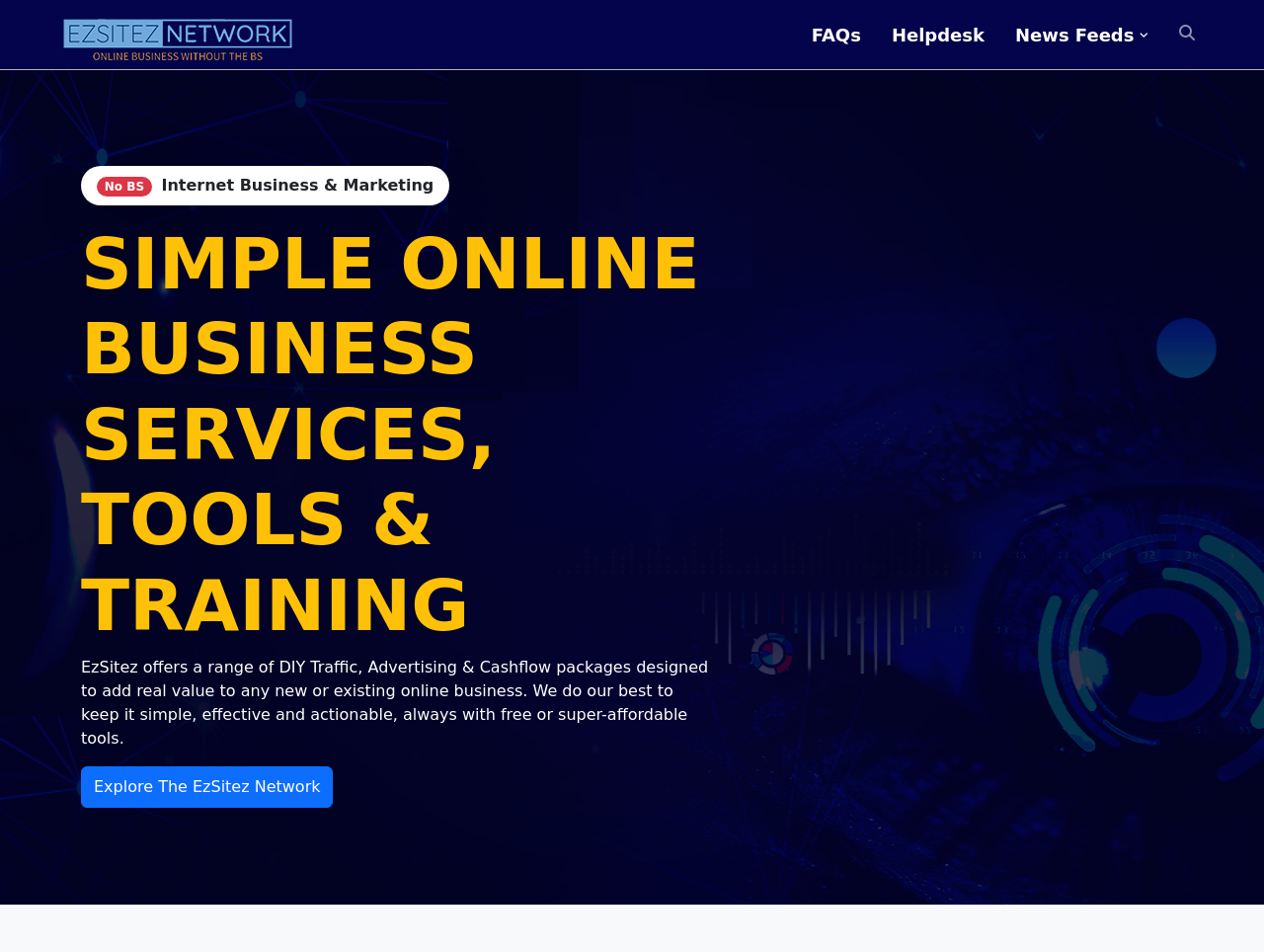Answer this question using a single word or a brief phrase:
What is the tone of the webpage?

Simple and actionable